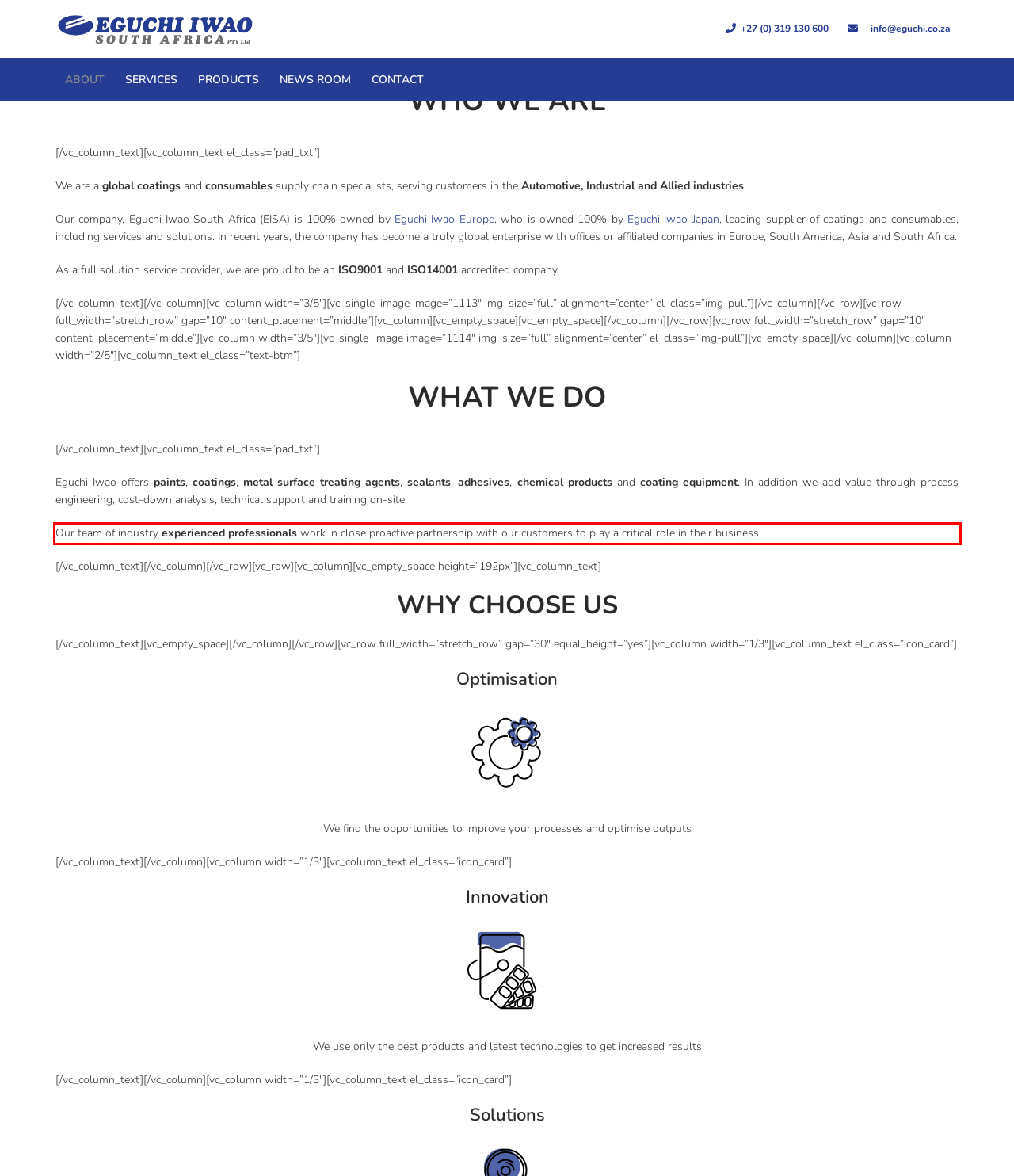Given a webpage screenshot, identify the text inside the red bounding box using OCR and extract it.

Our team of industry experienced professionals work in close proactive partnership with our customers to play a critical role in their business.